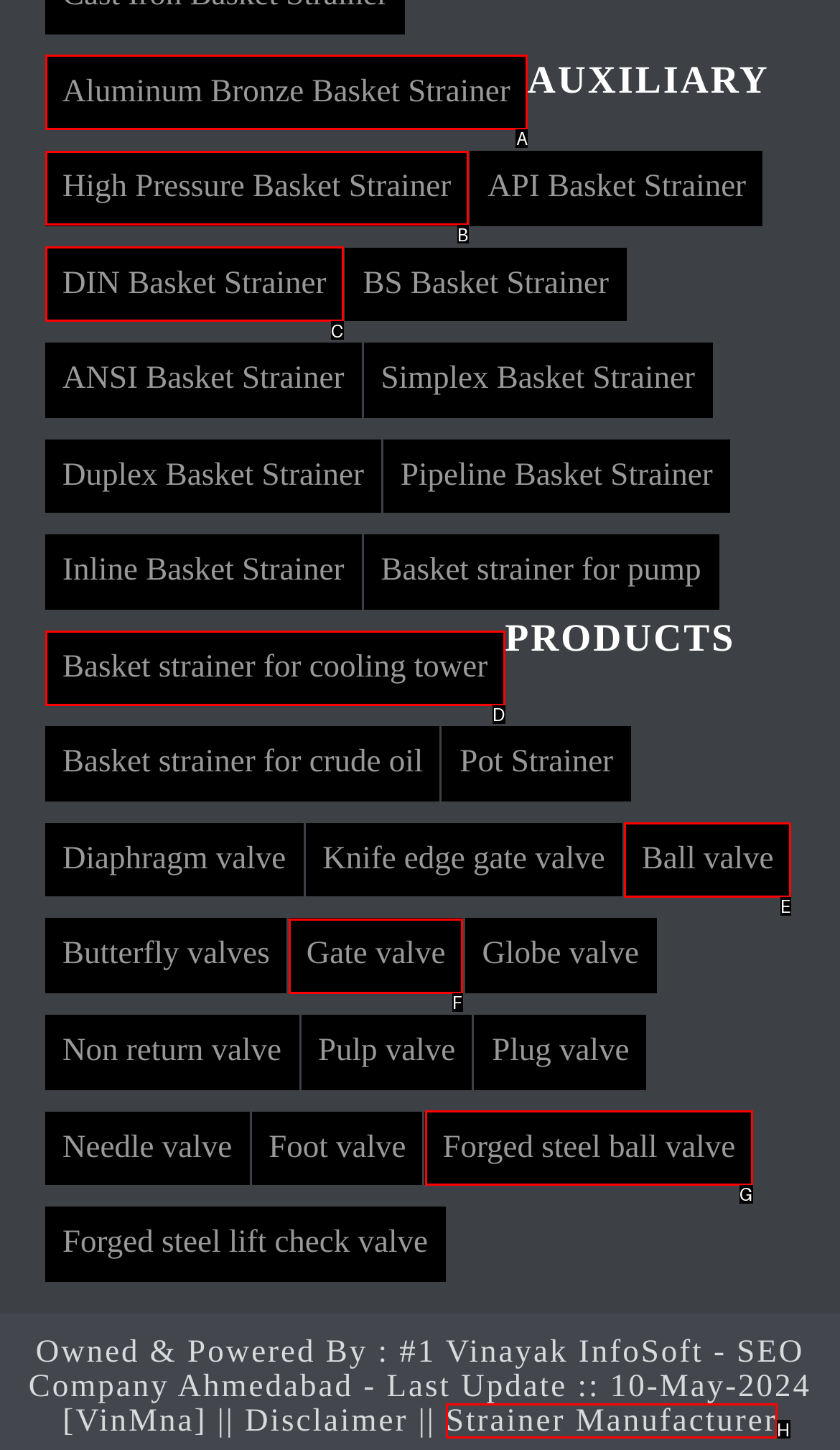Choose the letter of the option that needs to be clicked to perform the task: Explore Strainer Manufacturer. Answer with the letter.

H